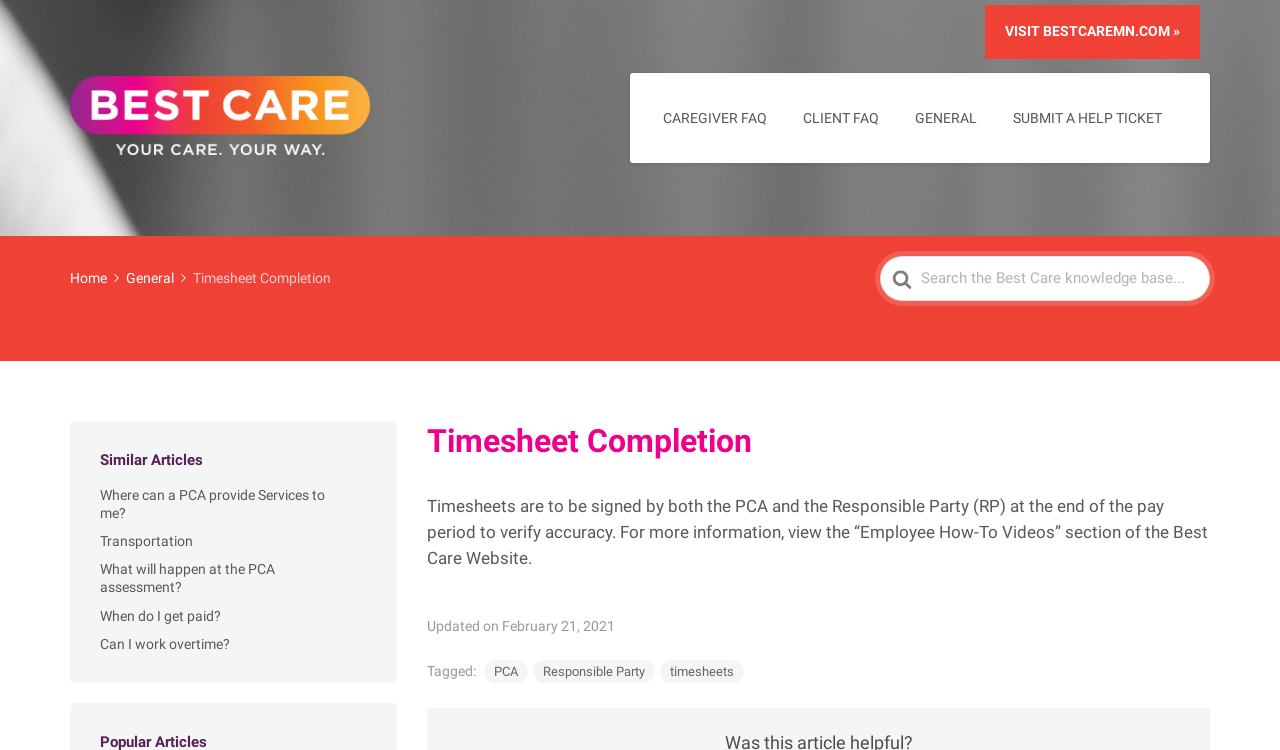Kindly determine the bounding box coordinates for the clickable area to achieve the given instruction: "visit the Best Care website".

[0.77, 0.007, 0.938, 0.078]